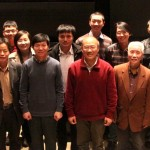Provide an extensive narrative of what is shown in the image.

The image showcases a diverse group of individuals posing together in a vibrant setting, likely after an event or gathering. The atmosphere appears celebratory, with everyone smiling and standing in close proximity. This arrangement suggests a strong connection among the participants, perhaps indicating camaraderie or a shared experience. The individuals are dressed in a mix of casual and semi-formal attire, reflecting a comfortable yet respectful environment. This gathering may be related to academic achievements or community engagement, as suggested by the context of the surrounding content, which focuses on topics pertinent to social awareness and support within a community.